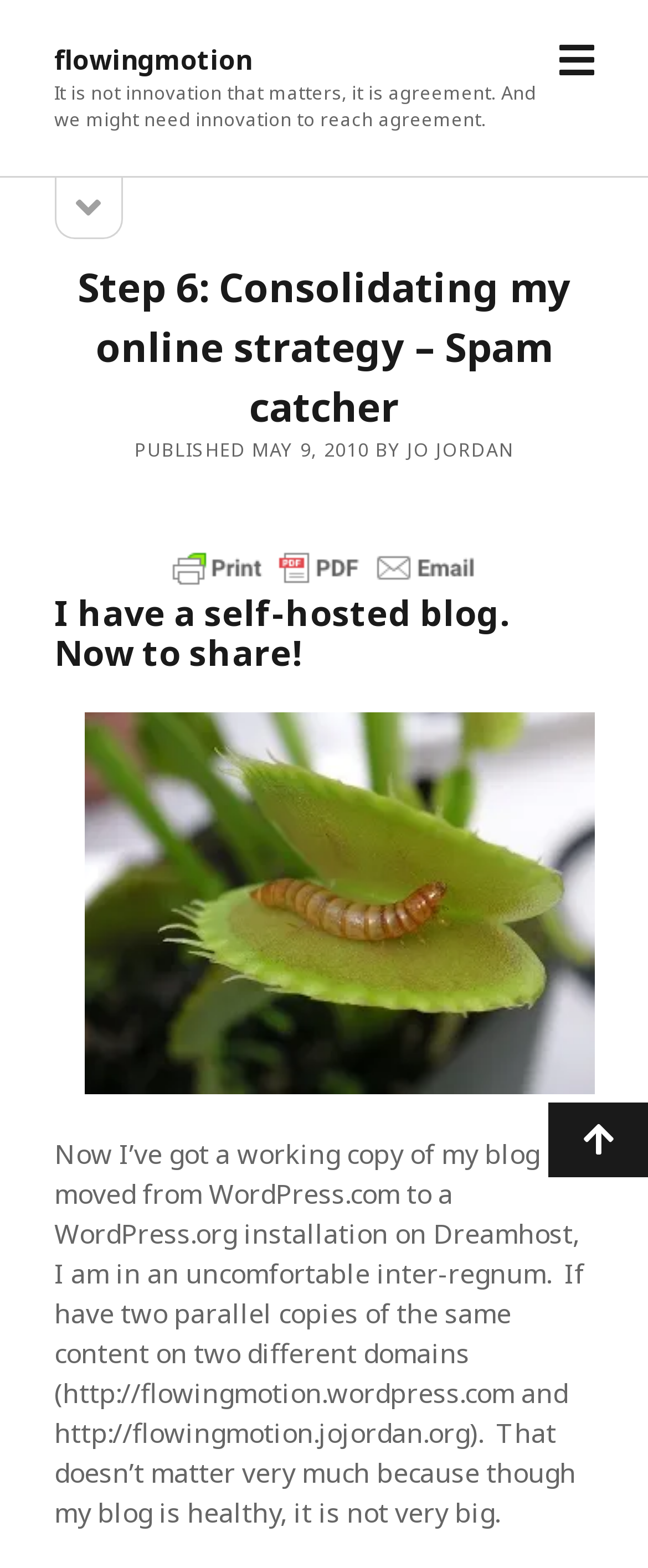What is the image below the heading?
Using the image, answer in one word or phrase.

Meal Worm in Venus Fly Trap